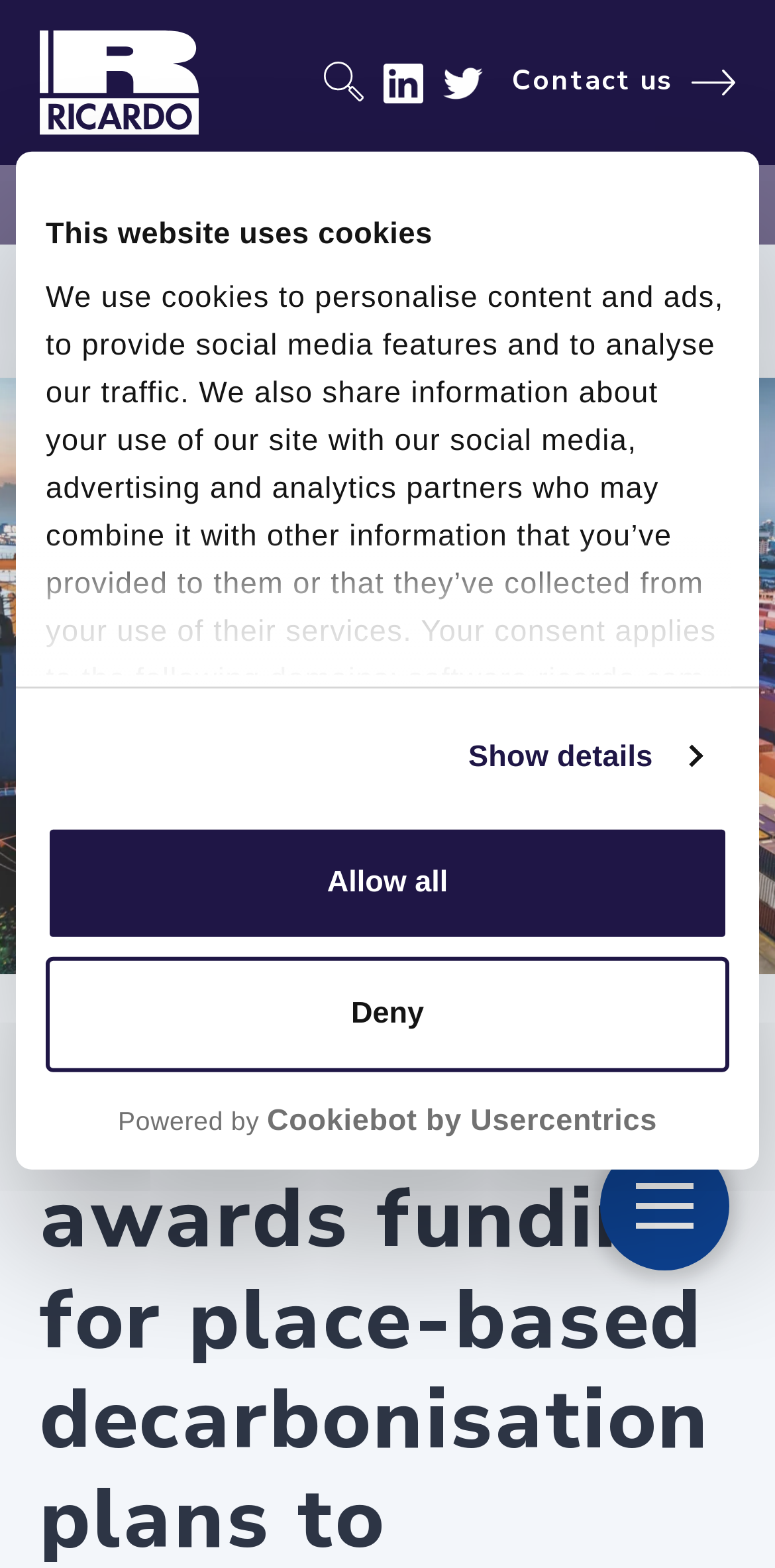Elaborate on the information and visuals displayed on the webpage.

This webpage appears to be a news article or press release from the UK Government, focusing on the funding awarded to the Shoreham Port Industrial Cluster for place-based decarbonisation plans. 

At the top of the page, there is a dialog box with a title "This website uses cookies" that occupies most of the width of the page. Within this dialog, there is a tab panel labeled "Consent" that contains a lengthy paragraph explaining the website's cookie policy. Below this paragraph, there are two buttons, "Deny" and "Allow all", and a link labeled "Show details". 

To the top-right of the dialog box, there is a logo link that opens in a new window, accompanied by two lines of text, "Powered by" and "Cookiebot by Usercentrics". 

On the top-left of the page, there is a brand logo, "Brand Logo White", which is an image link. Below this logo, there are three social media icons, LinkedIn, Twitter, and another unidentified logo, each with its corresponding image link. 

On the top-right of the page, there is a "Contact us" link. 

The main content of the page is an article or news piece, accompanied by an image, "Istock 510801222", which occupies the full width of the page. The article title is not explicitly stated, but it appears to be related to the UK Government's funding for decarbonisation plans. 

There is also a section with a link labeled "Insights" and another link labeled "Follow Ricardo Energy and Utilities for regular updates", which contains an image.